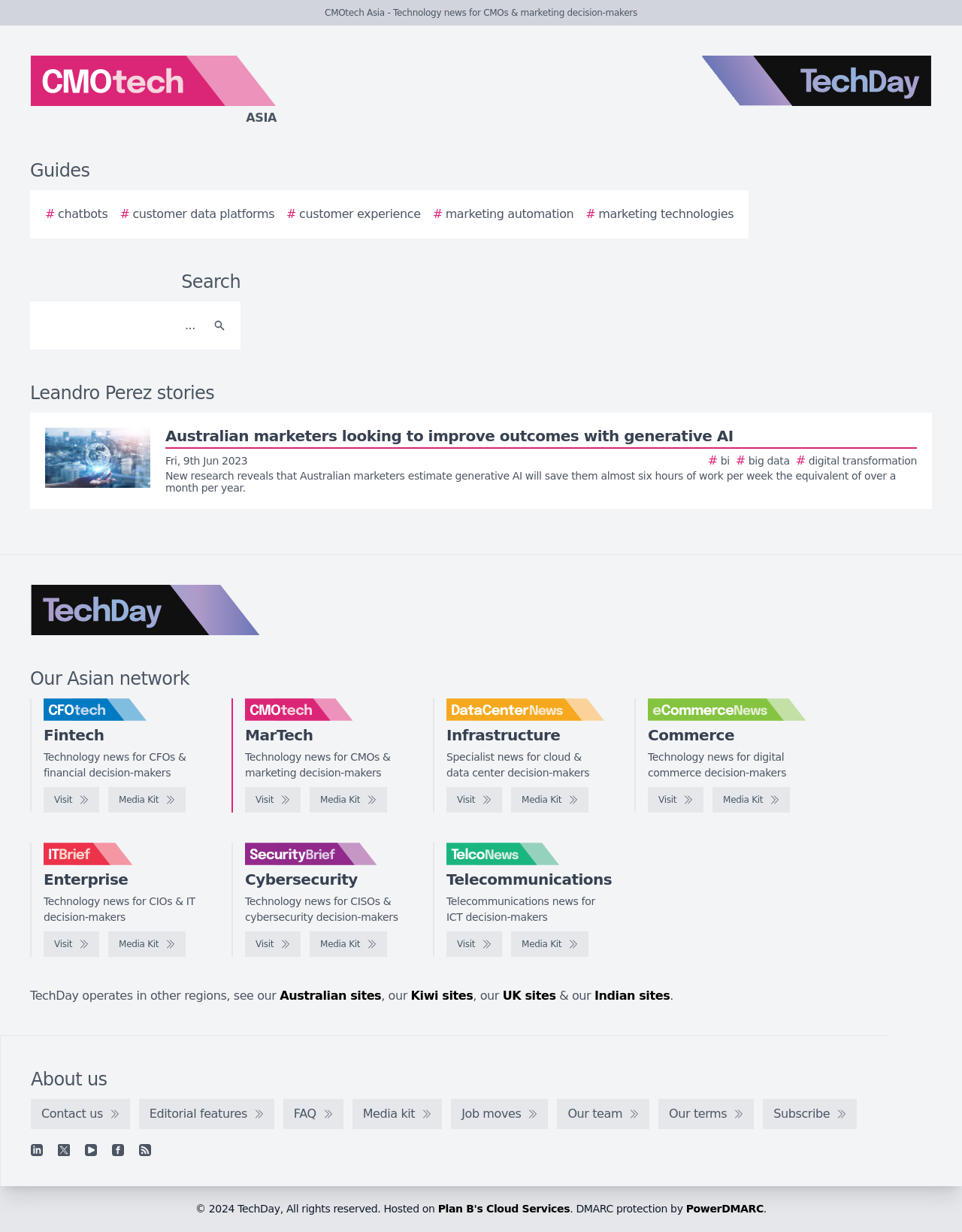For the following element description, predict the bounding box coordinates in the format (top-left x, top-left y, bottom-right x, bottom-right y). All values should be floating point numbers between 0 and 1. Description: # marketing technologies

[0.609, 0.167, 0.763, 0.181]